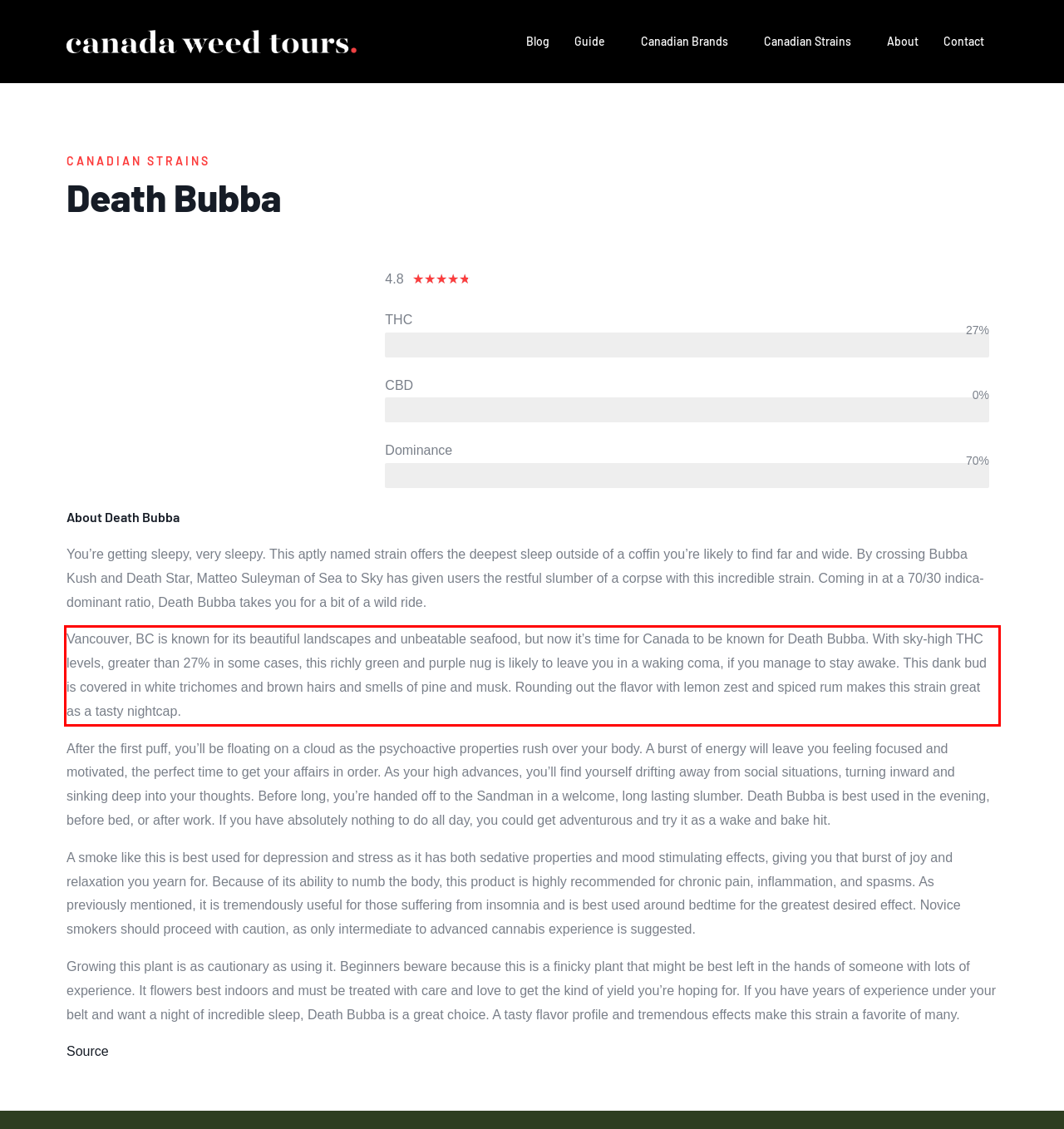Look at the provided screenshot of the webpage and perform OCR on the text within the red bounding box.

Vancouver, BC is known for its beautiful landscapes and unbeatable seafood, but now it’s time for Canada to be known for Death Bubba. With sky-high THC levels, greater than 27% in some cases, this richly green and purple nug is likely to leave you in a waking coma, if you manage to stay awake. This dank bud is covered in white trichomes and brown hairs and smells of pine and musk. Rounding out the flavor with lemon zest and spiced rum makes this strain great as a tasty nightcap.